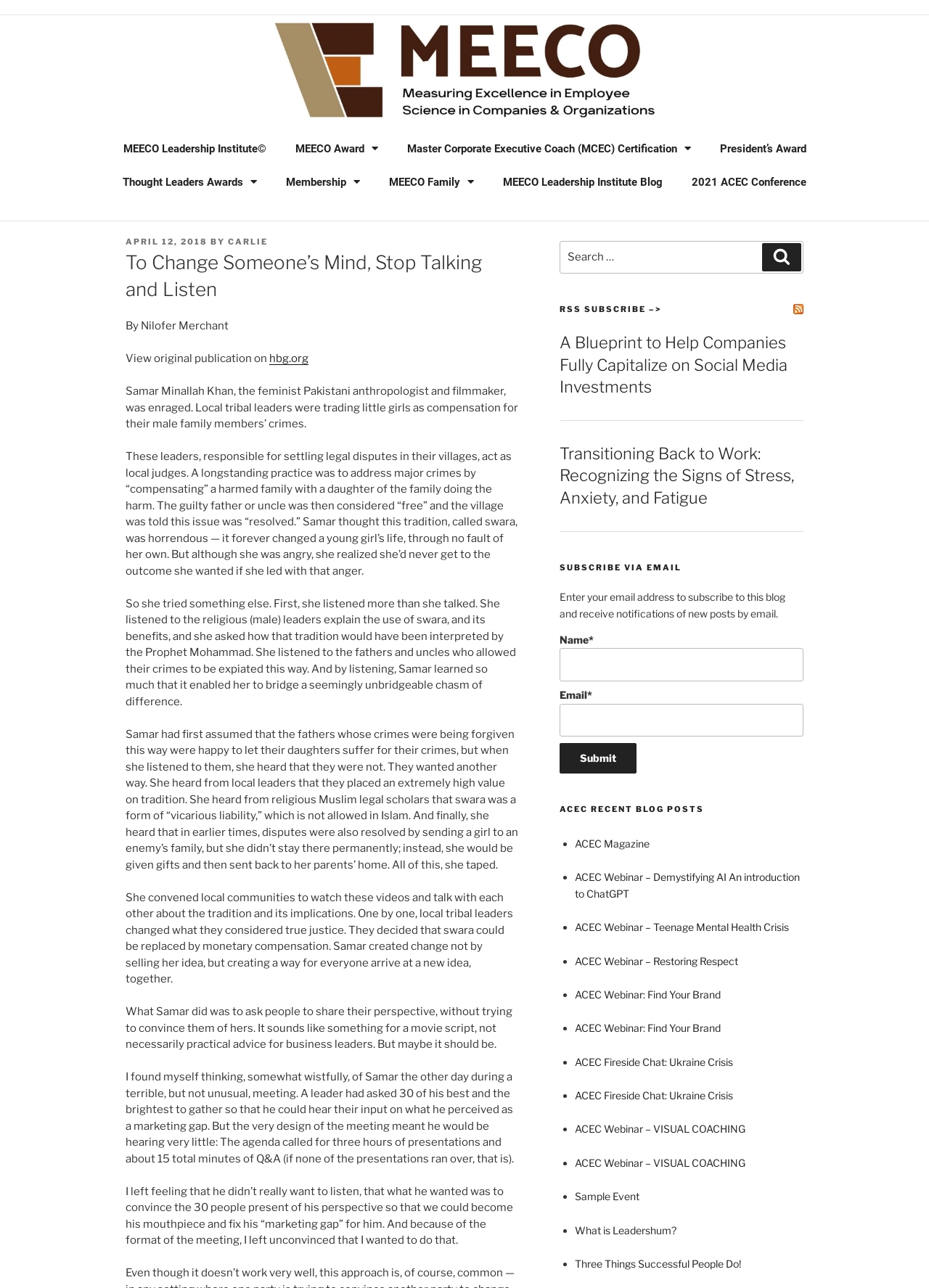Construct a thorough caption encompassing all aspects of the webpage.

This webpage is an article titled "To Change Someone’s Mind, Stop Talking and Listen" by Nilofer Merchant. At the top, there is a navigation menu with links to "MEECO Leadership Institute", "MEECO Award", "Master Corporate Executive Coach (MCEC) Certification", "President’s Award", "Thought Leaders Awards", "Membership", "MEECO Family", "MEECO Leadership Institute Blog", and "2021 ACEC Conference".

Below the navigation menu, there is a header section with the article title, author name, and a link to the original publication on "hbg.org". The article content is divided into several paragraphs, describing a story about Samar Minallah Khan, a Pakistani anthropologist and filmmaker, who changed the minds of local tribal leaders by listening to their perspectives rather than trying to convince them of her own.

On the right side of the page, there is a search box with a "Search" button. Below the search box, there are several sections, including "RSS Subscribe", "SUBSCRIBE VIA EMAIL", and "ACEC RECENT BLOG POSTS". The "SUBSCRIBE VIA EMAIL" section has a form with fields for name and email, and a "Submit" button. The "ACEC RECENT BLOG POSTS" section lists several blog post links with bullet points.

Overall, the webpage has a clean and simple layout, with a focus on the article content and some additional features on the right side for searching, subscribing, and accessing recent blog posts.